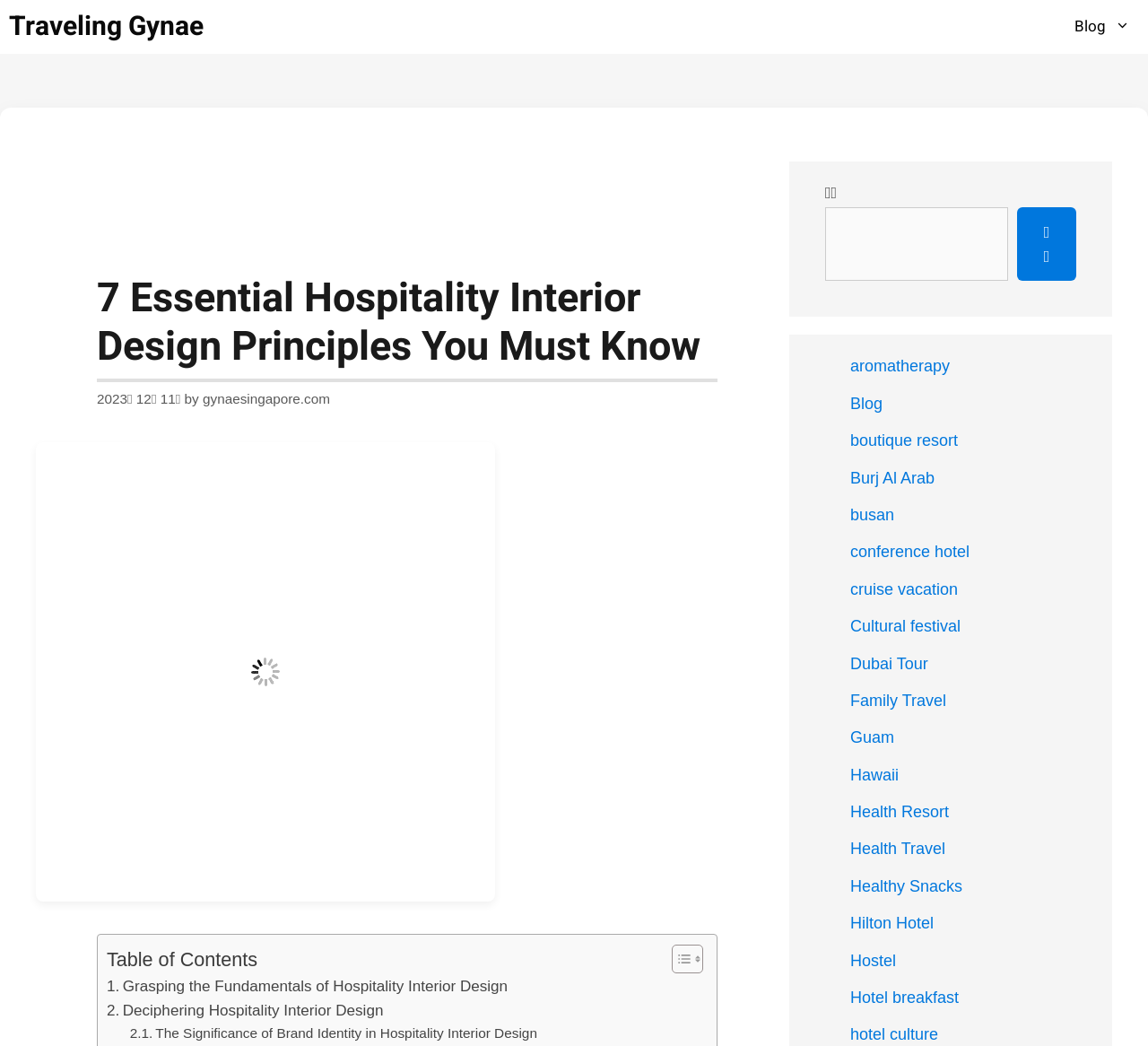Locate the bounding box coordinates of the clickable region to complete the following instruction: "Toggle the table of contents."

[0.573, 0.902, 0.609, 0.931]